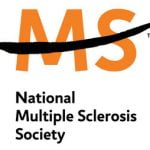Can you look at the image and give a comprehensive answer to the question:
What is the purpose of the National Multiple Sclerosis Society?

The National Multiple Sclerosis Society's mission is to raise awareness, provide resources, and advocate for those living with multiple sclerosis, highlighting its role in the community and its efforts towards research and education.